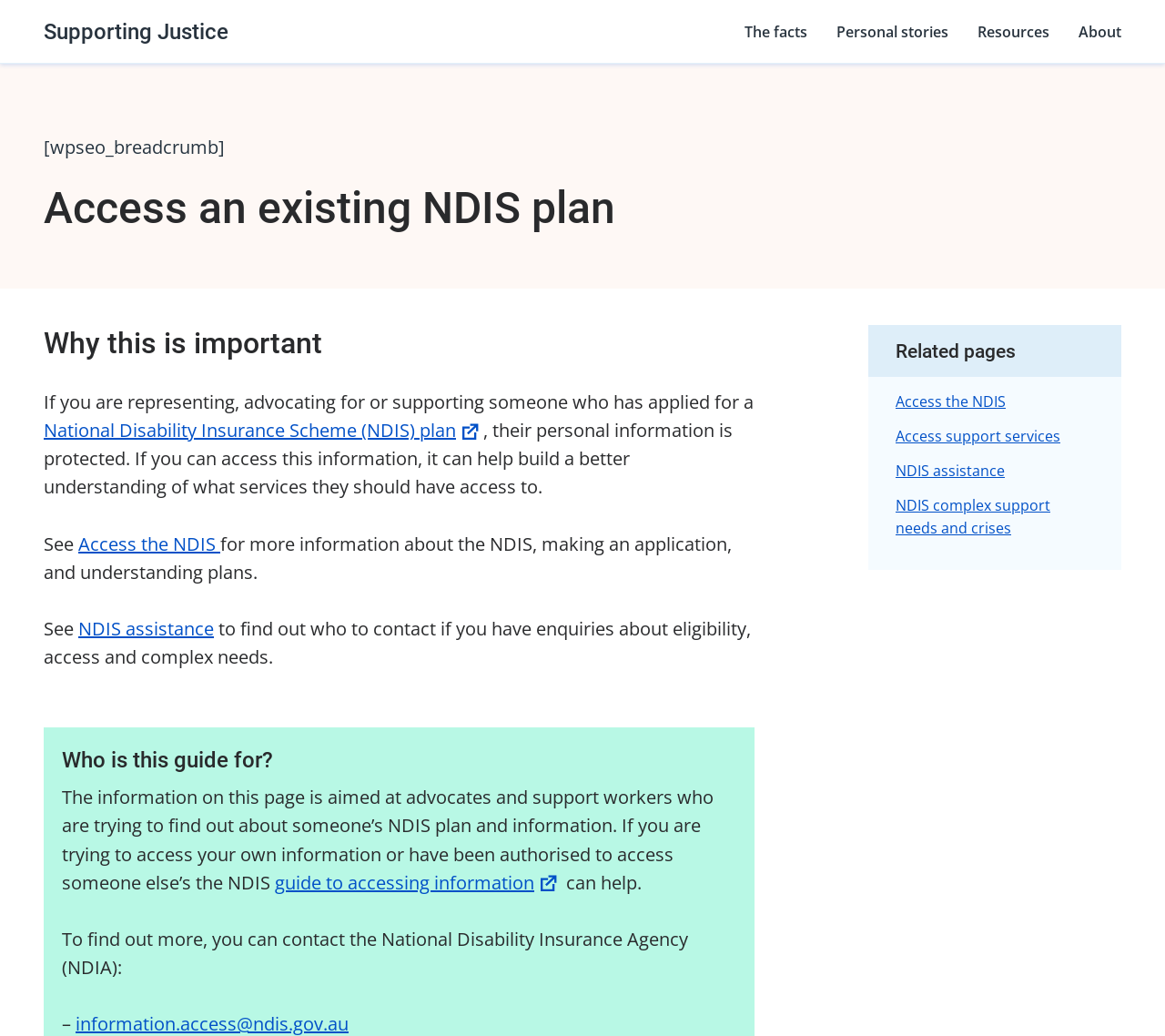Offer a detailed account of what is visible on the webpage.

The webpage is about accessing an existing National Disability Insurance Scheme (NDIS) plan, specifically for advocates and support workers. At the top, there are five navigation links: "Supporting Justice", "The facts", "Personal stories", "Resources", and "About". Below these links, there is a breadcrumb trail indicating the current page.

The main content of the page is divided into sections. The first section has a heading "Access an existing NDIS plan" and explains the importance of accessing someone's NDIS plan, especially for advocates and support workers. This section also provides links to relevant information, such as "National Disability Insurance Scheme (NDIS) plan" and "Access the NDIS".

The second section has a heading "Who is this guide for?" and is targeted at advocates and support workers who are trying to access someone's NDIS plan and information. This section provides a link to a guide to accessing information and explains how to contact the National Disability Insurance Agency (NDIA) for more information.

At the bottom of the page, there is a section with a heading "Related pages" that provides links to other relevant pages, including "Access the NDIS", "Access support services", "NDIS assistance", and "NDIS complex support needs and crises".